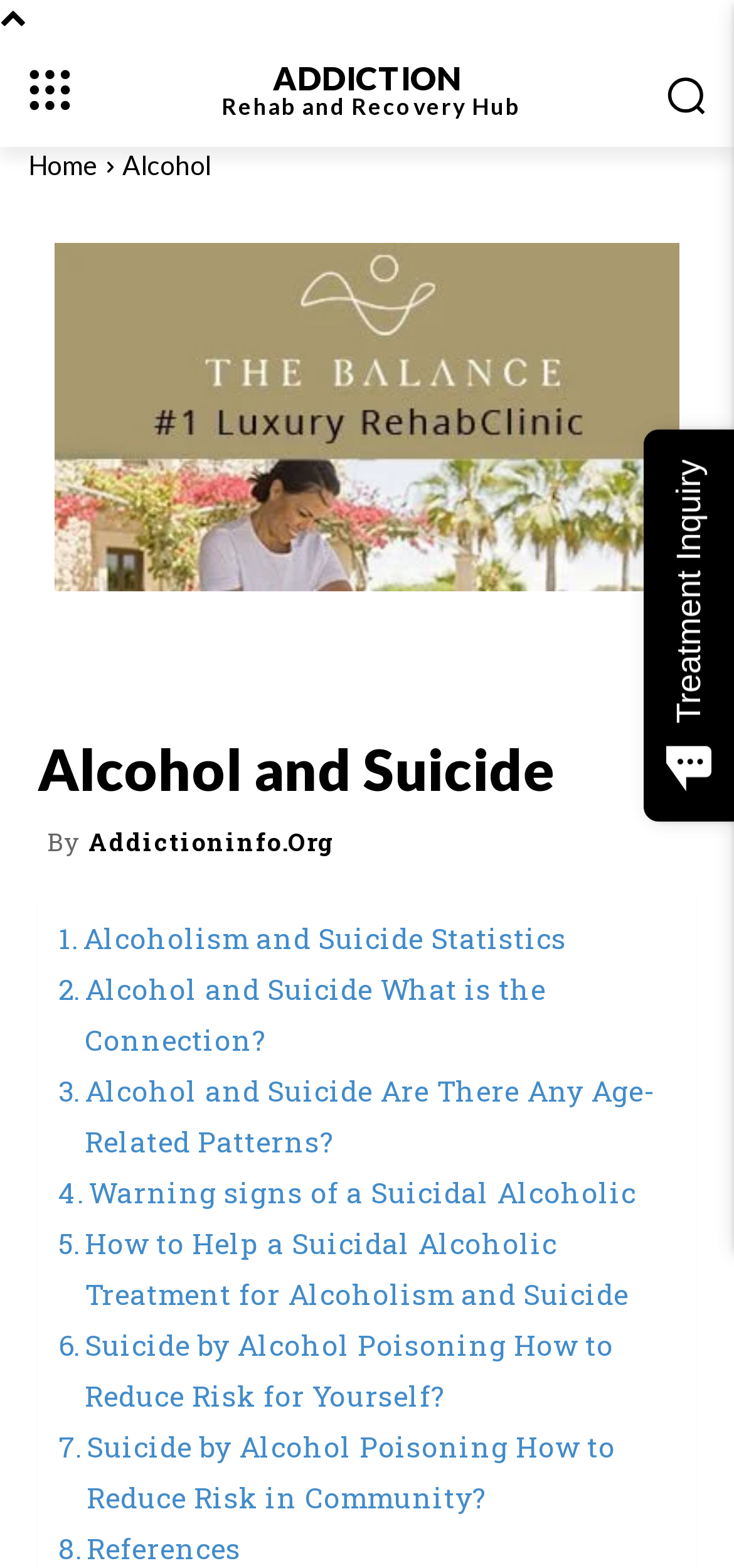Pinpoint the bounding box coordinates of the element that must be clicked to accomplish the following instruction: "Click the 'Alcoholism and Suicide Statistics' link". The coordinates should be in the format of four float numbers between 0 and 1, i.e., [left, top, right, bottom].

[0.079, 0.582, 0.772, 0.615]